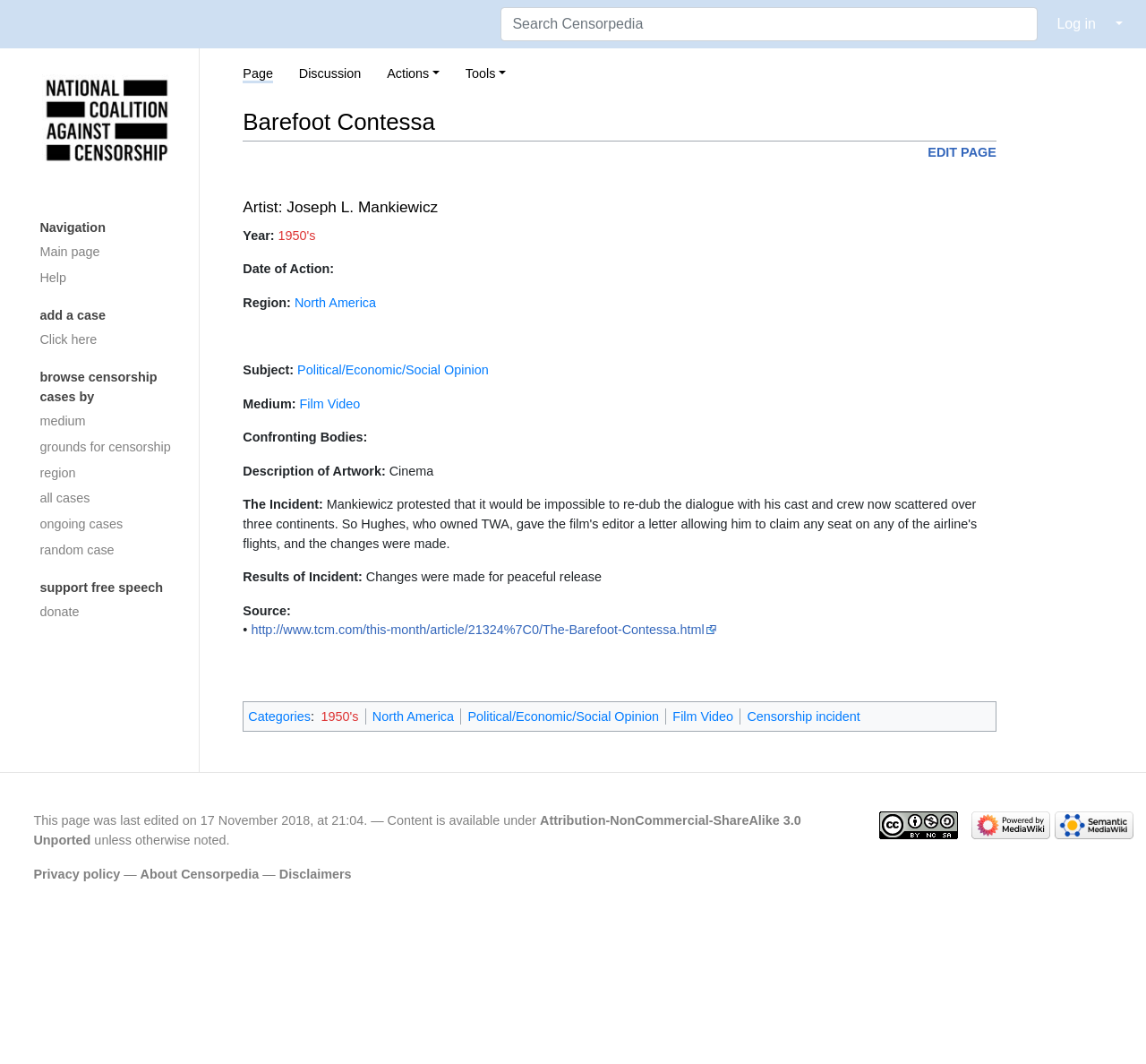Please provide a one-word or phrase answer to the question: 
What is the subject of the film?

Political/Economic/Social Opinion